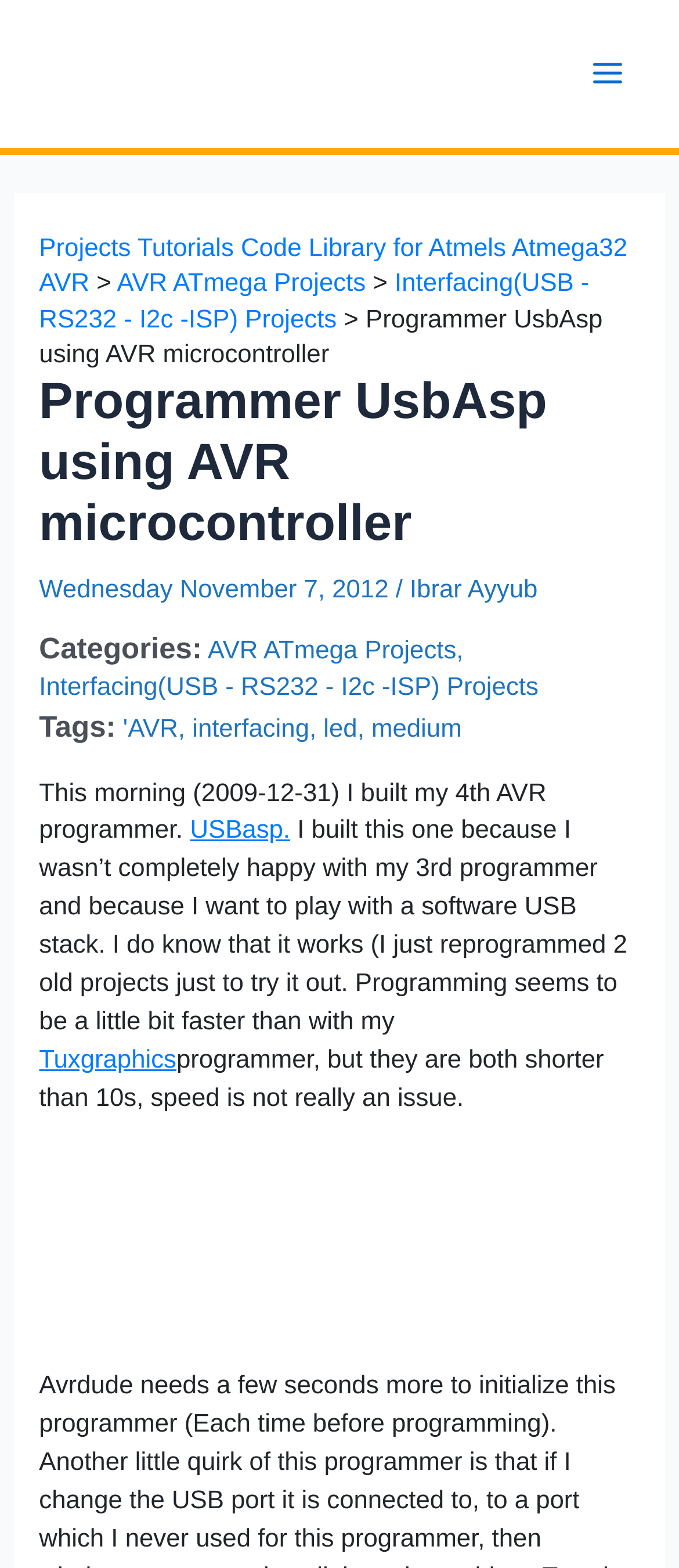What is the purpose of the author building the new programmer?
Based on the image, give a one-word or short phrase answer.

To play with a software USB stack